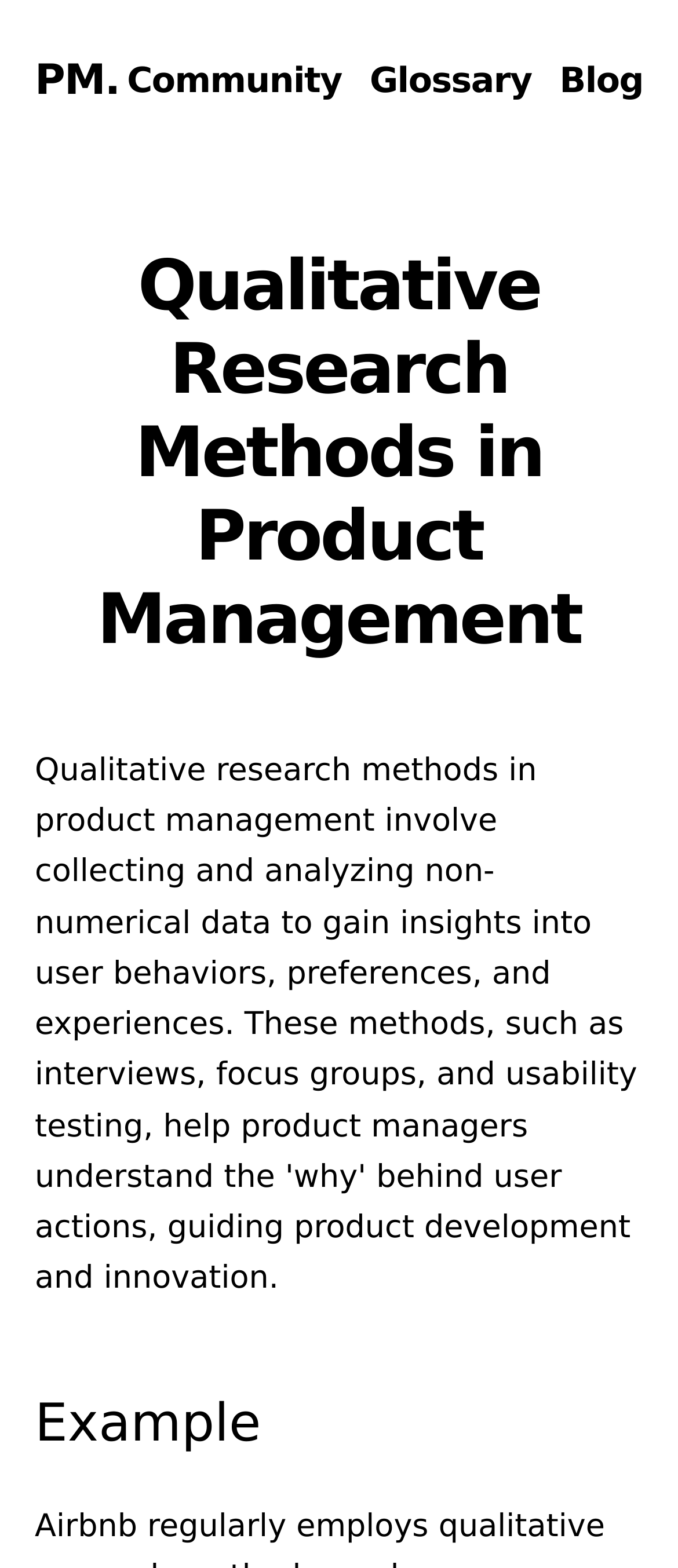Please answer the following question using a single word or phrase: 
How many links are present in the top navigation bar?

4